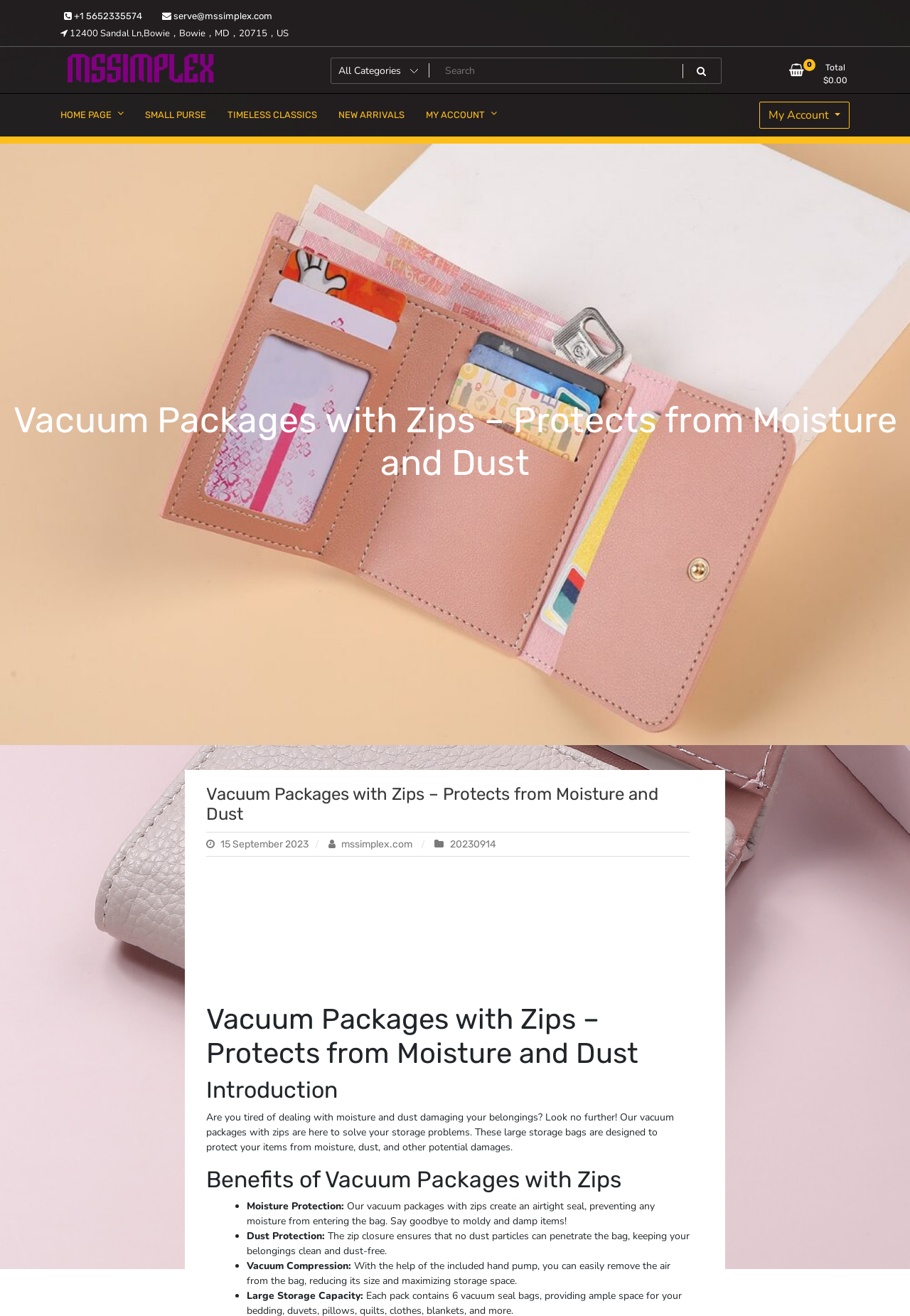Identify the webpage's primary heading and generate its text.

Vacuum Packages with Zips – Protects from Moisture and Dust